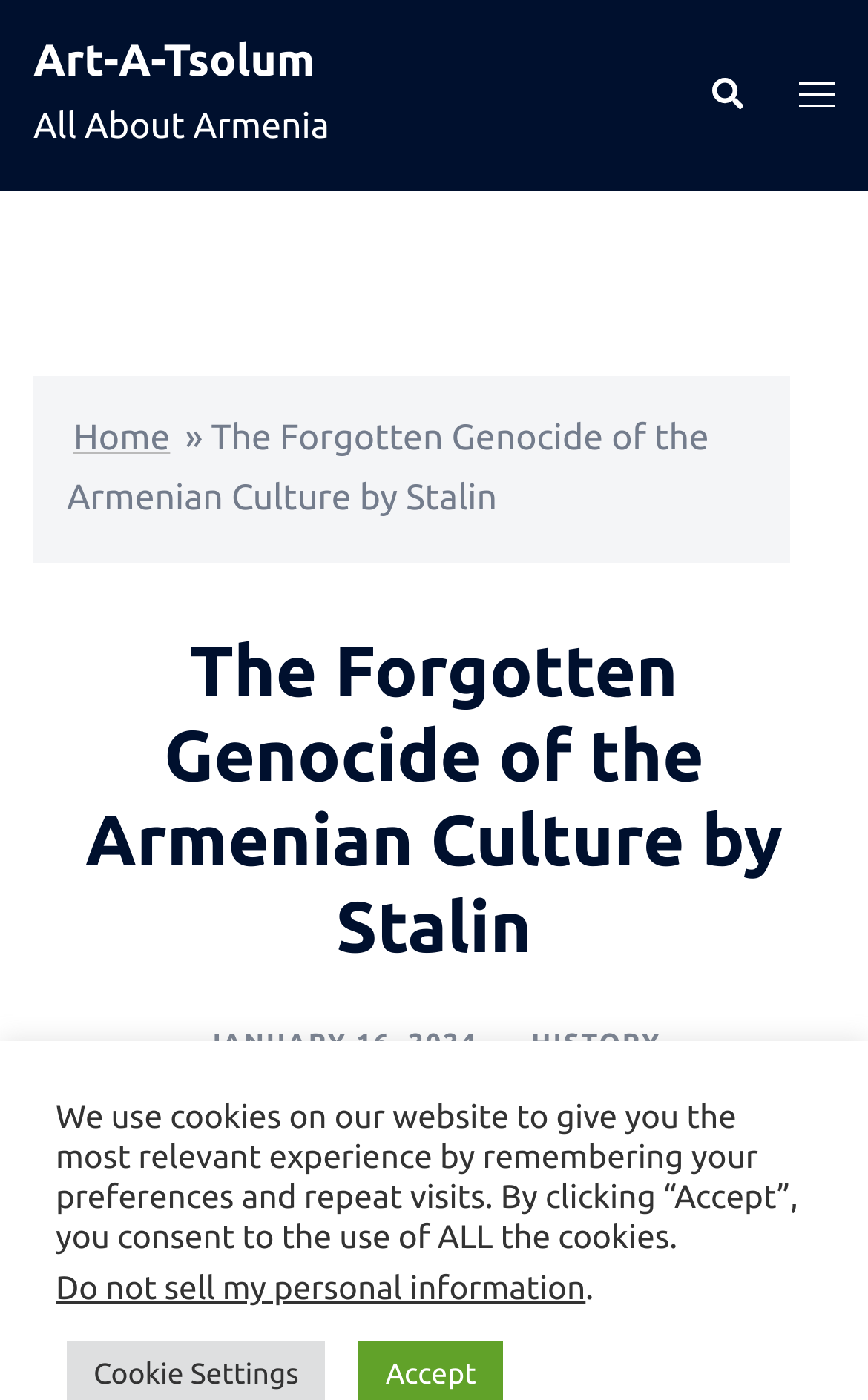What is the name of the website?
Please provide a comprehensive and detailed answer to the question.

I determined the name of the website by looking at the top-left corner of the webpage, where I found a link with the text 'Art-A-Tsolum'. This suggests that 'Art-A-Tsolum' is the name of the website.